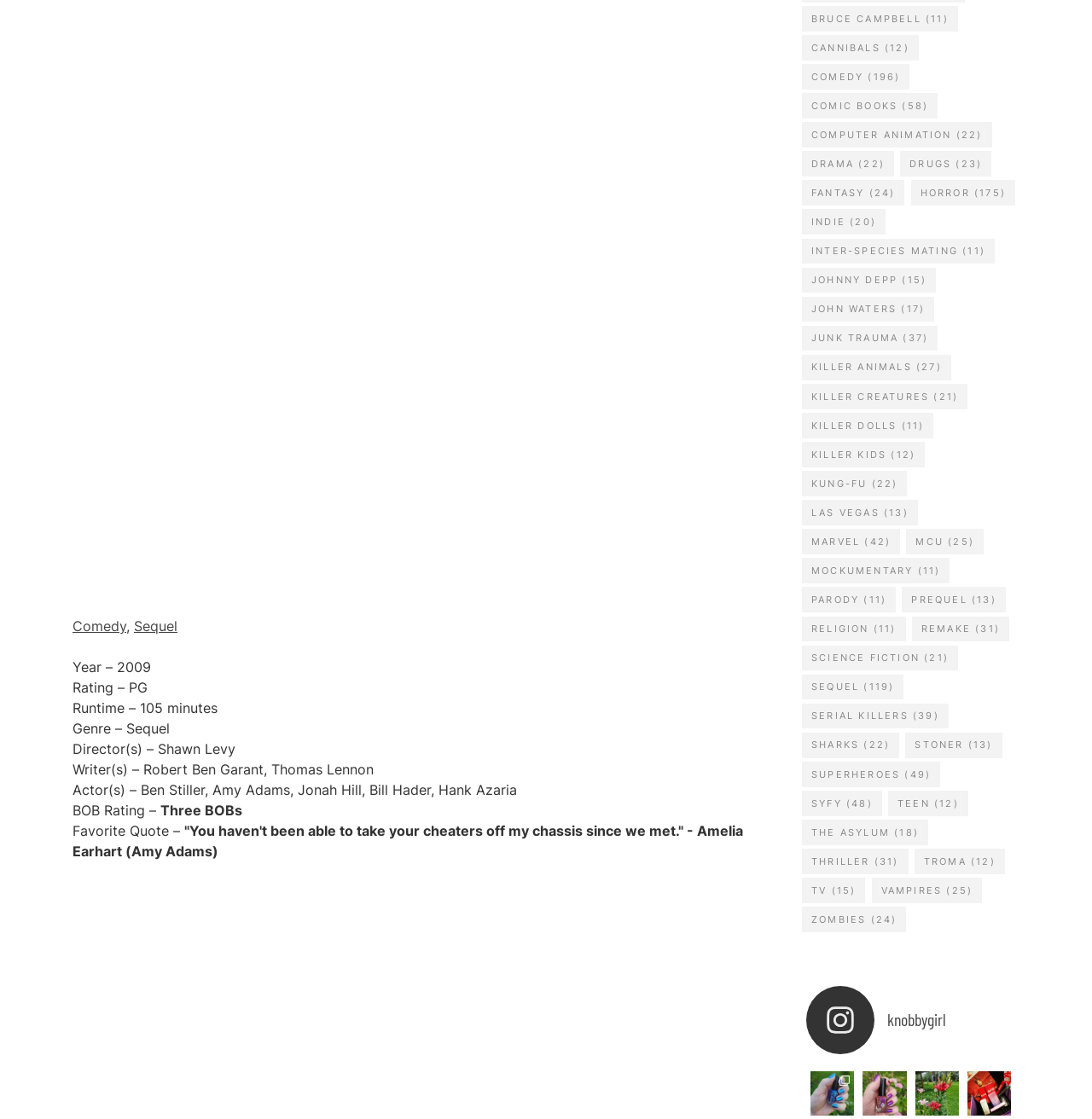Respond to the question below with a single word or phrase:
How many items are in the 'Comedy' category?

196